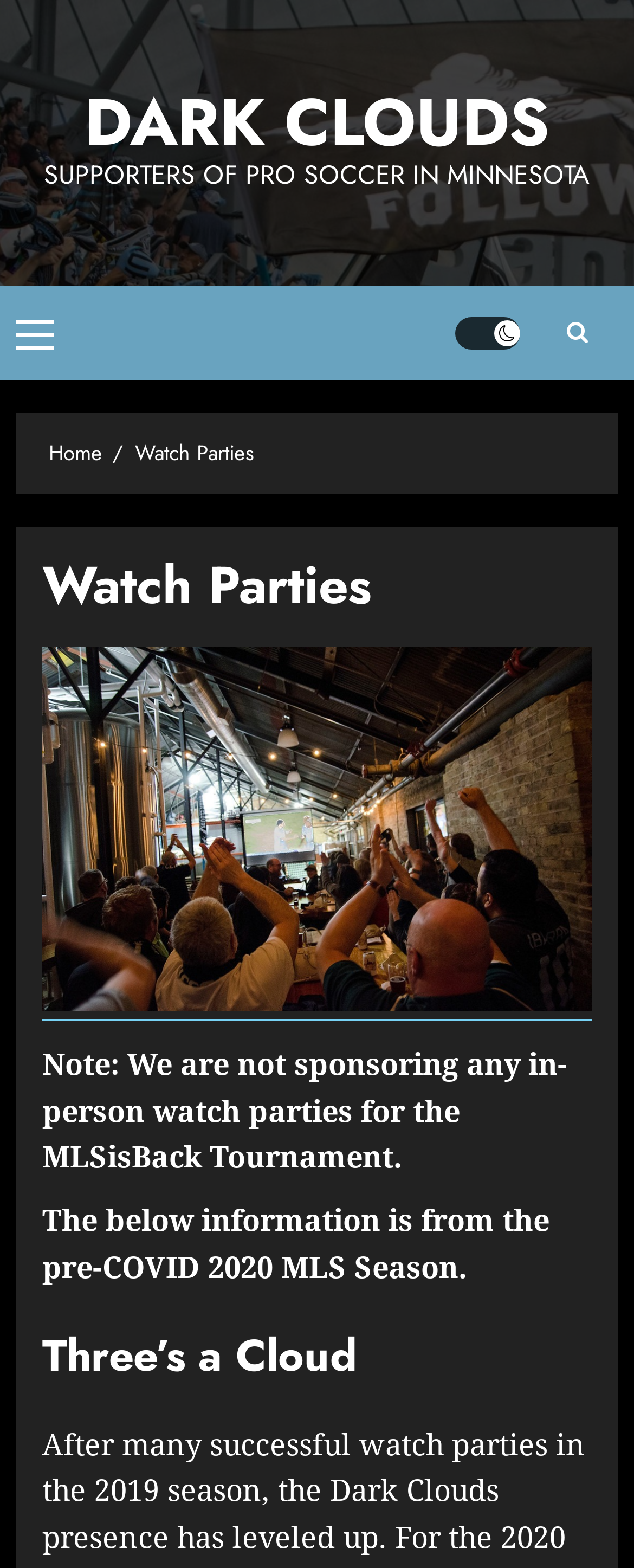Extract the bounding box of the UI element described as: "Primary Menu".

[0.026, 0.203, 0.085, 0.221]